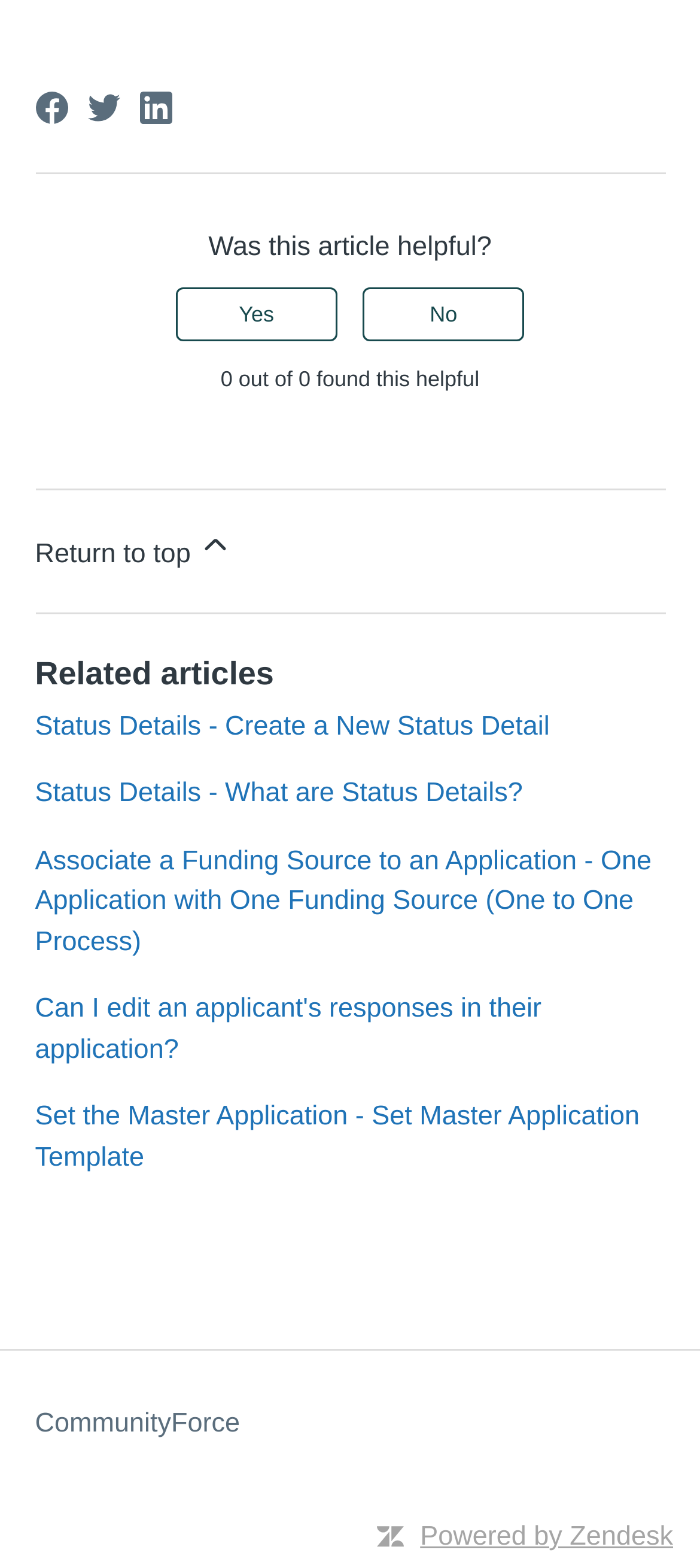With reference to the screenshot, provide a detailed response to the question below:
How many social media links are in the footer?

I counted the number of social media links in the footer section, which are Facebook, Twitter, and LinkedIn.